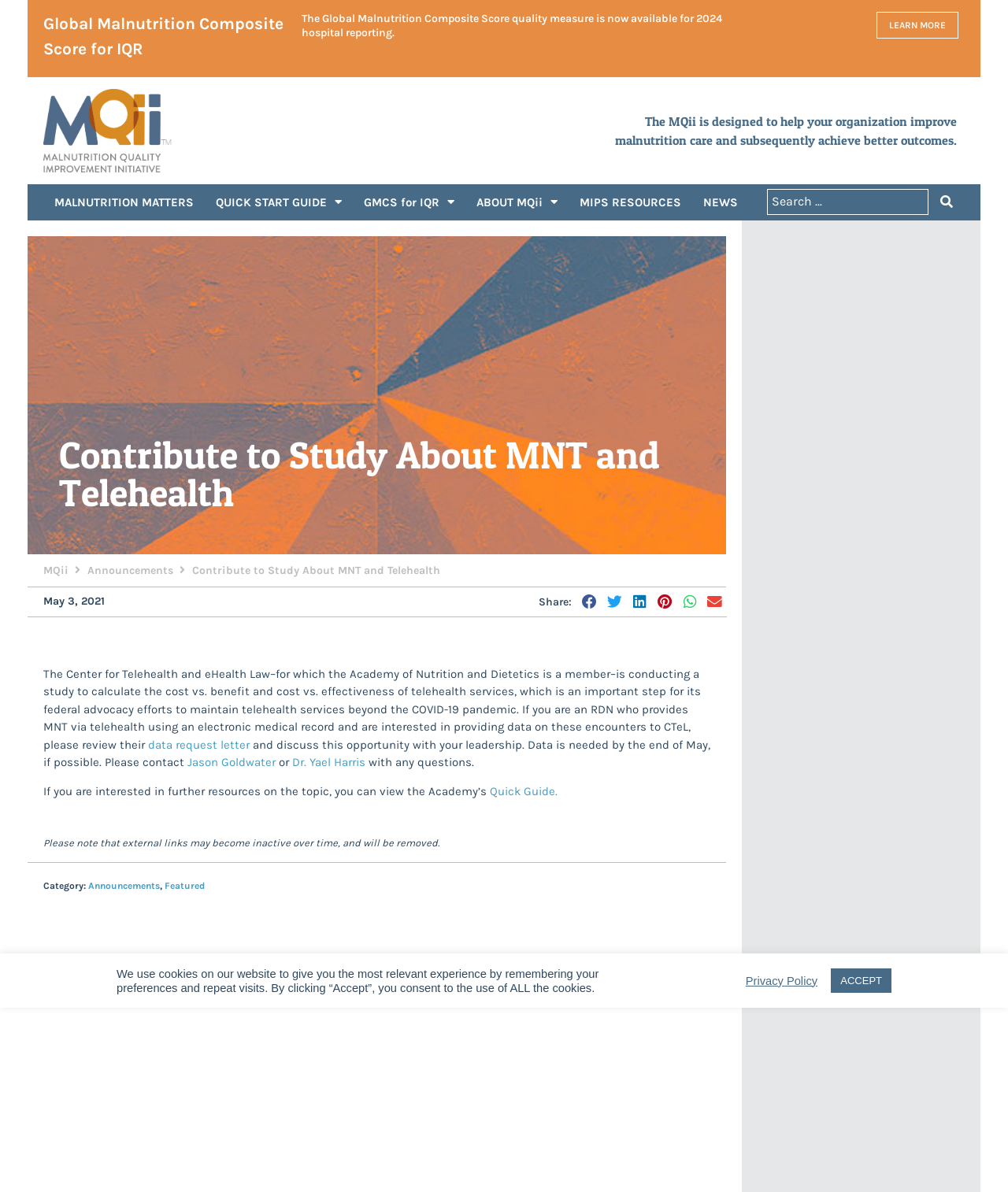Please respond in a single word or phrase: 
What is the name of the initiative?

MQii